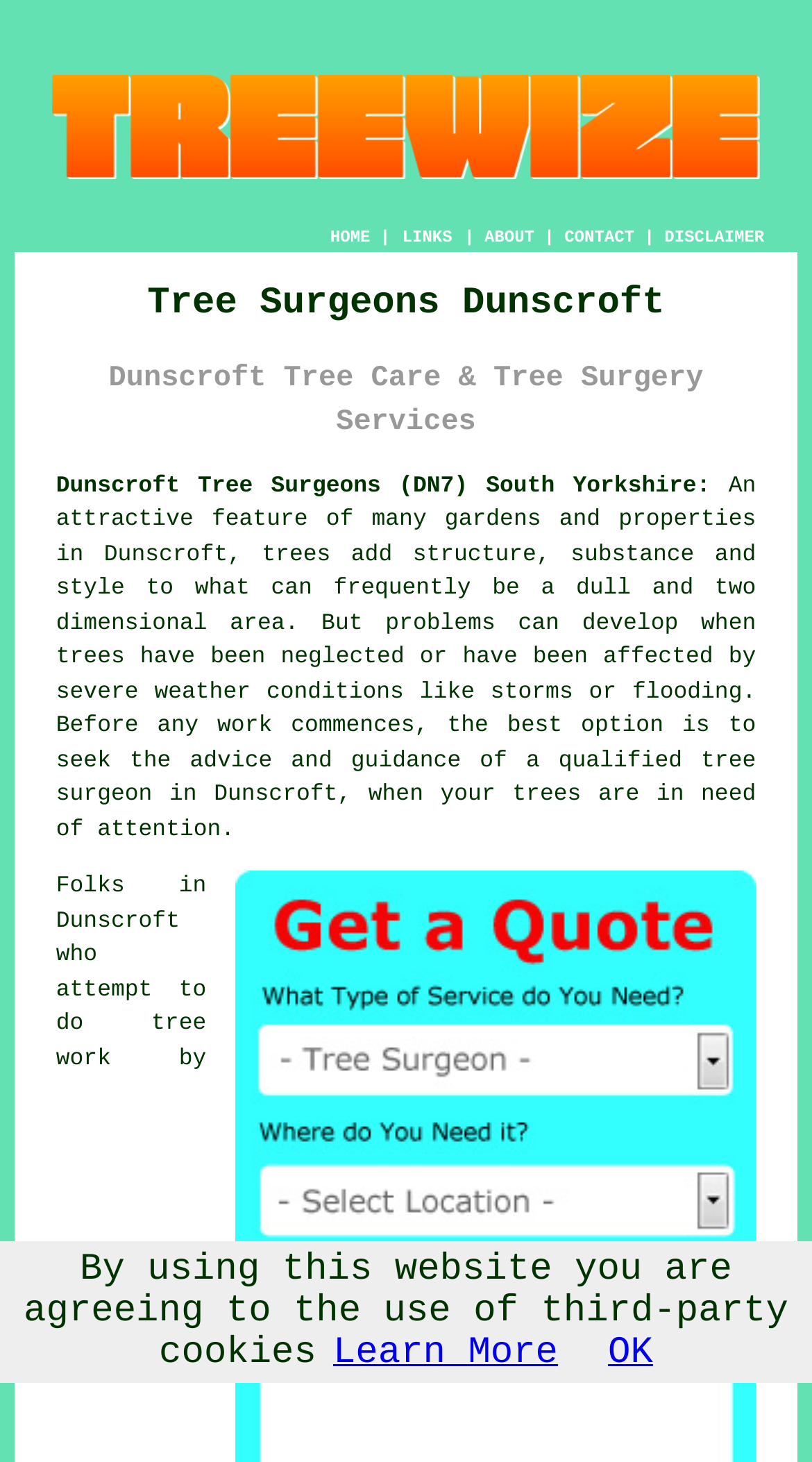Please locate the clickable area by providing the bounding box coordinates to follow this instruction: "Click the HOME link".

[0.407, 0.156, 0.456, 0.169]